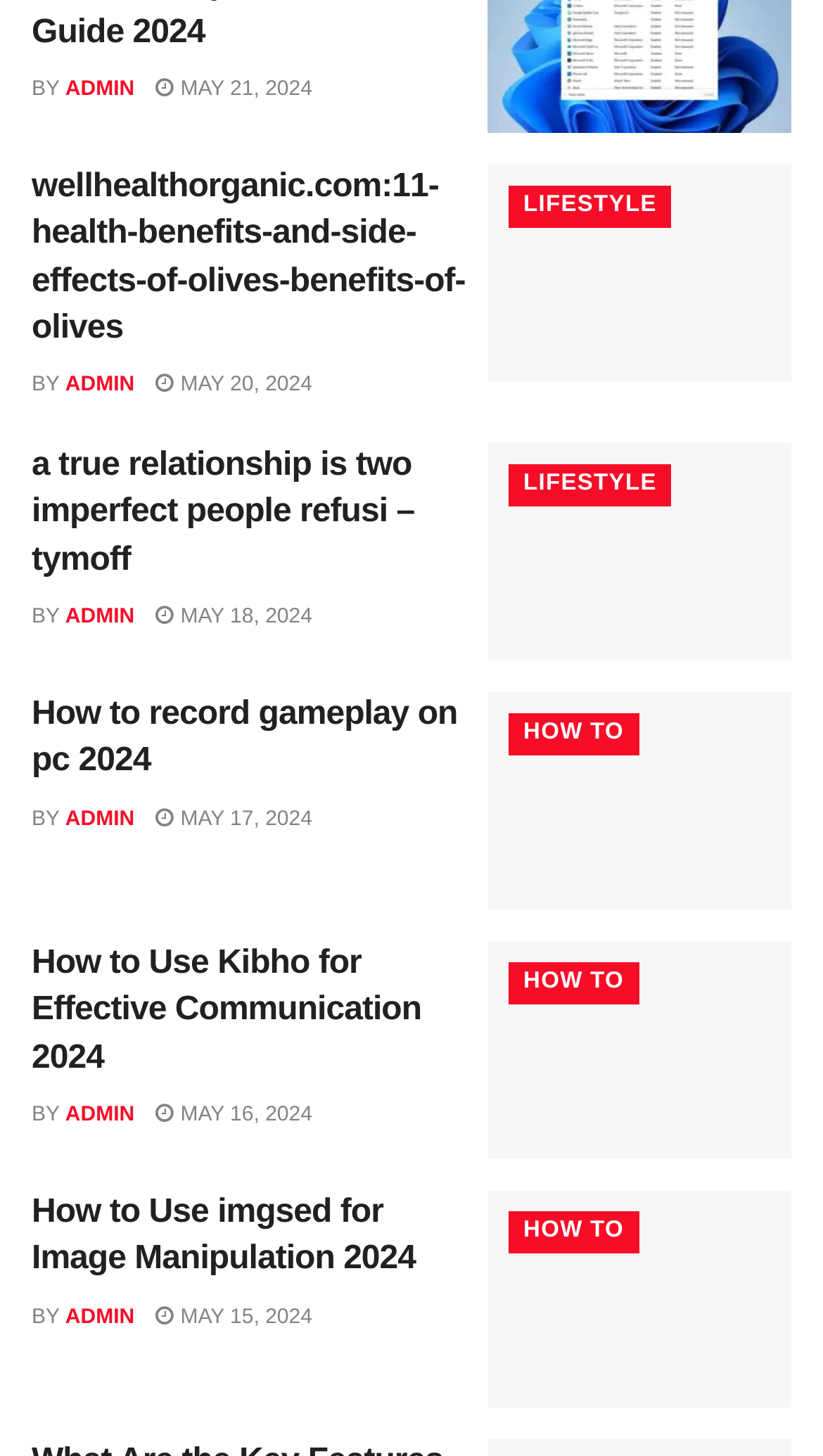Determine the bounding box coordinates of the region I should click to achieve the following instruction: "view the 'a true relationship is two imperfect people refusi - tymoff' article". Ensure the bounding box coordinates are four float numbers between 0 and 1, i.e., [left, top, right, bottom].

[0.592, 0.304, 0.962, 0.453]